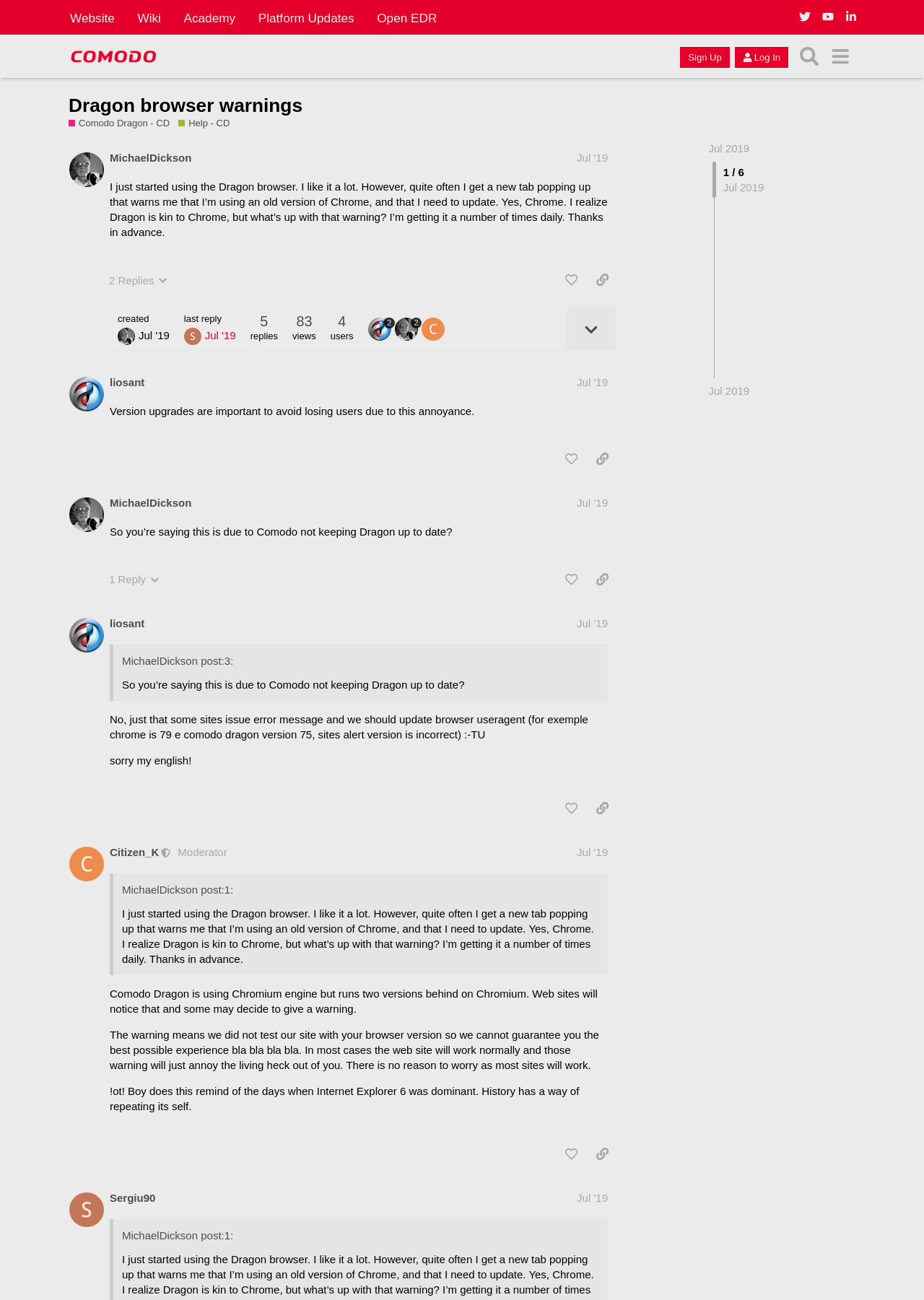Please identify the bounding box coordinates of the element I need to click to follow this instruction: "Click the 'Reply' button on the first post".

[0.11, 0.206, 0.189, 0.225]